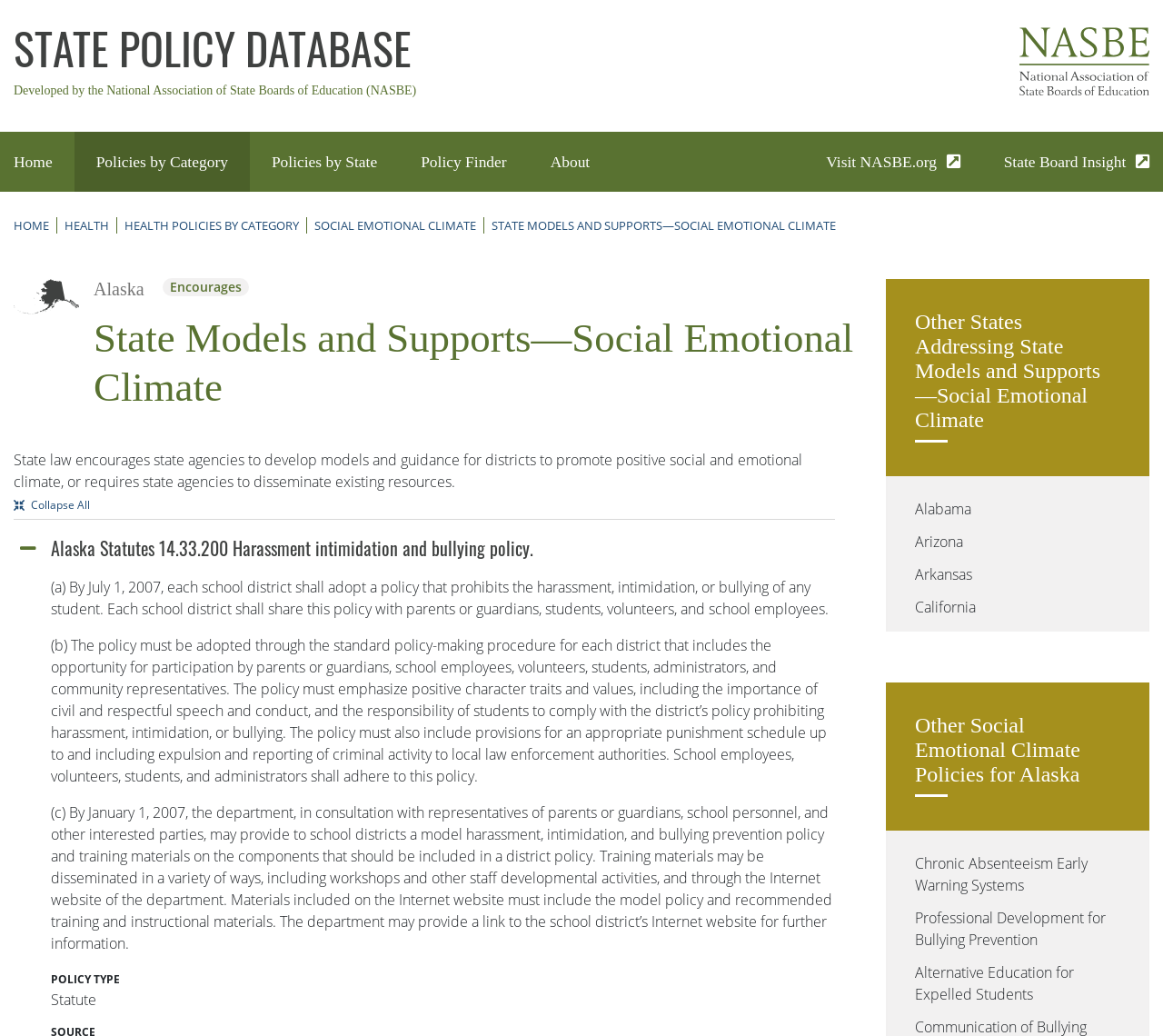What is the purpose of the policy?
Please look at the screenshot and answer using one word or phrase.

To promote positive social and emotional climate